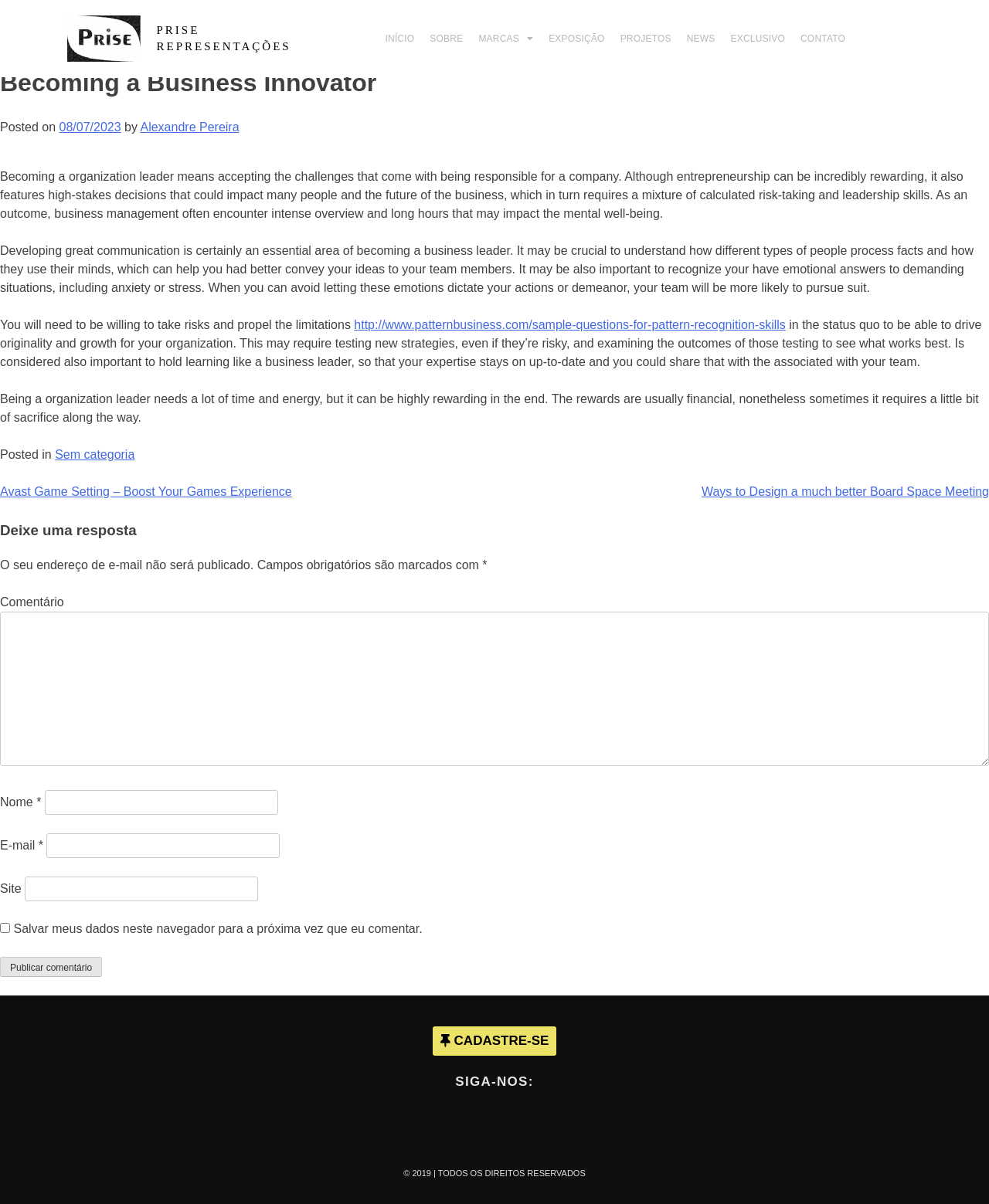Given the element description: "parent_node: Nome * name="author"", predict the bounding box coordinates of the UI element it refers to, using four float numbers between 0 and 1, i.e., [left, top, right, bottom].

[0.045, 0.656, 0.281, 0.677]